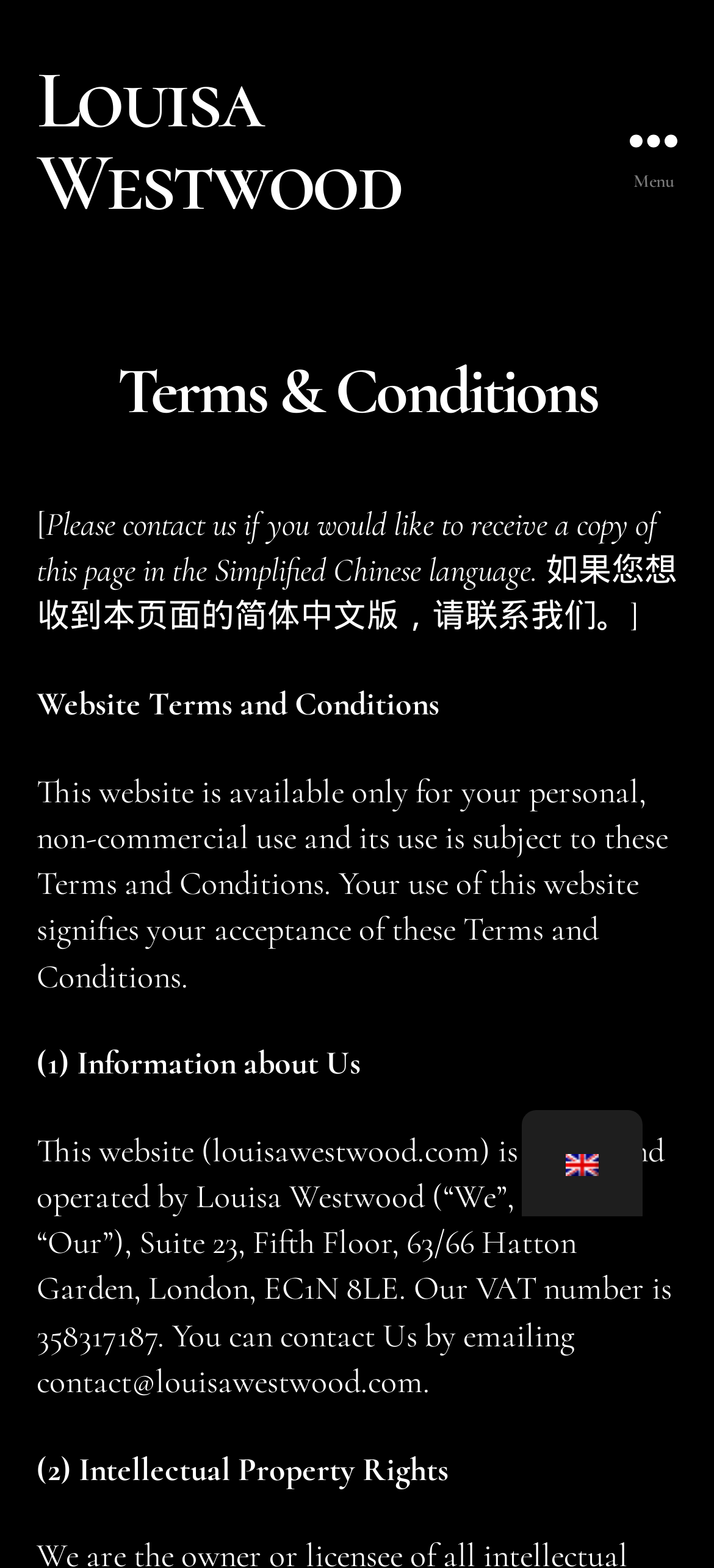Provide a one-word or short-phrase response to the question:
What is the email address to contact the website owner?

contact@louisawestwood.com